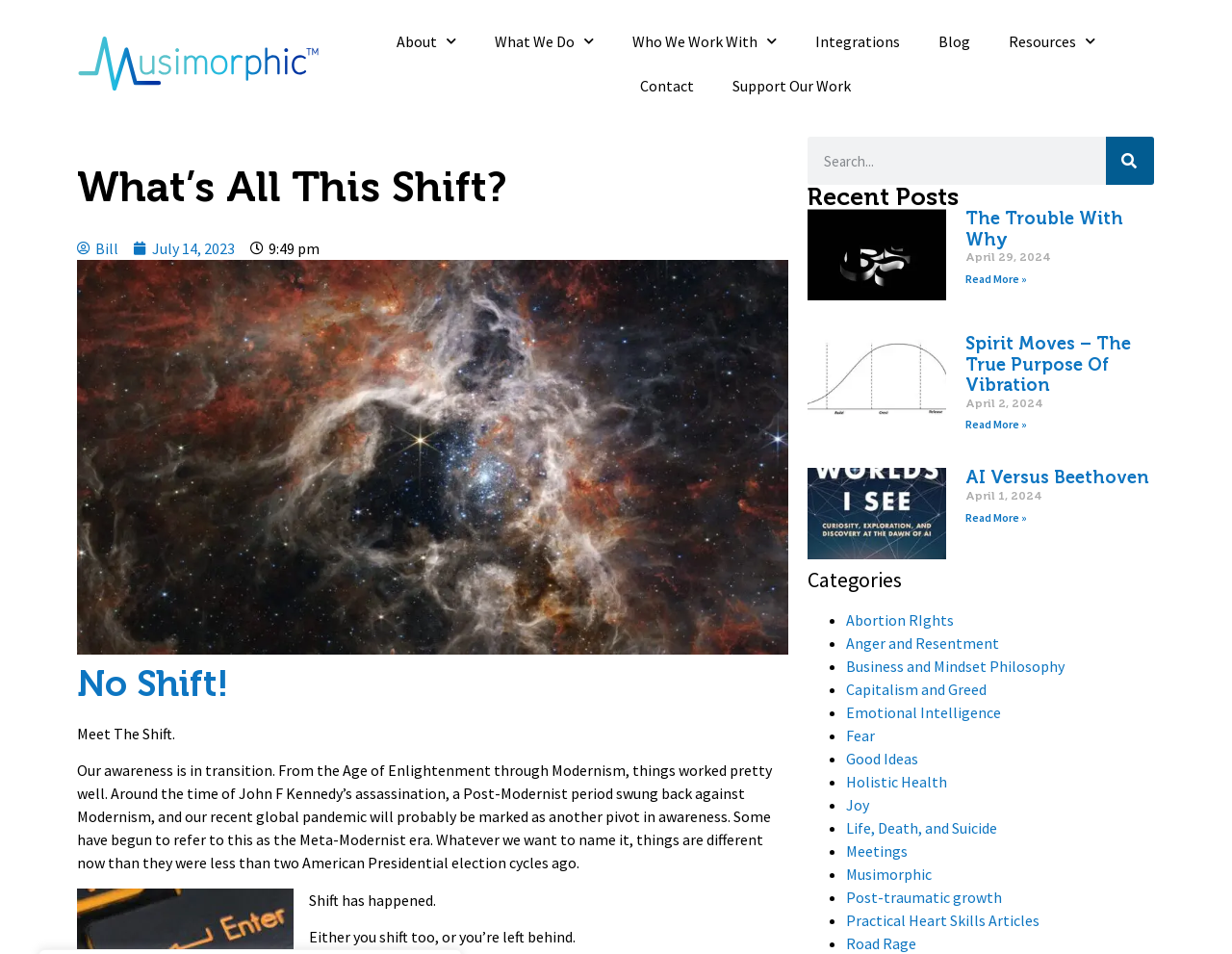Determine the bounding box coordinates of the target area to click to execute the following instruction: "Click the 'About' menu."

[0.306, 0.02, 0.386, 0.067]